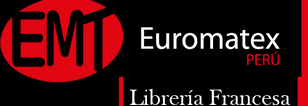What type of service is Euromatex related to?
Please answer the question as detailed as possible based on the image.

The phrase 'Librería Francesa' is included in the logo, which translates to 'French Bookstore' in English, indicating that Euromatex is related to a bookstore or literary service.